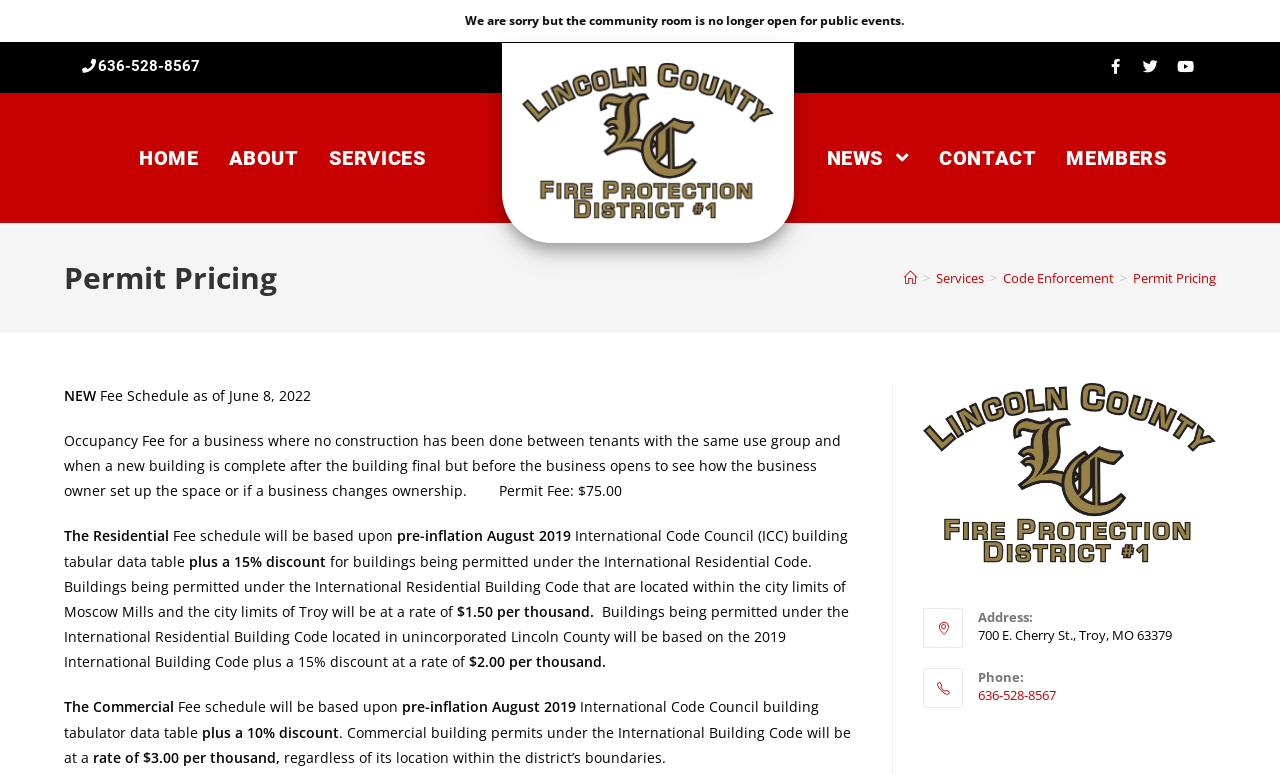Please reply to the following question with a single word or a short phrase:
What is the address of Lincoln County Fire & Rescue?

700 E. Cherry St., Troy, MO 63379